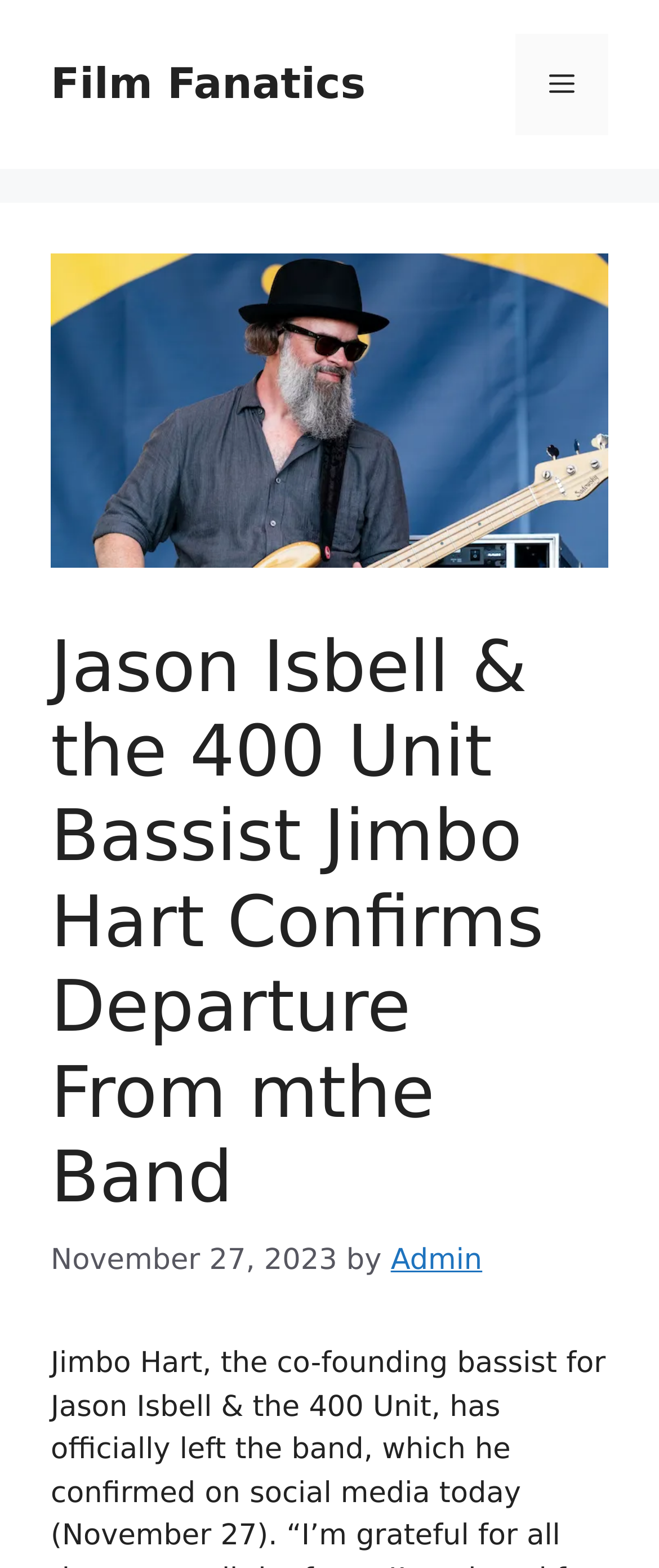Is there a navigation menu on the webpage?
Using the image as a reference, answer with just one word or a short phrase.

Yes